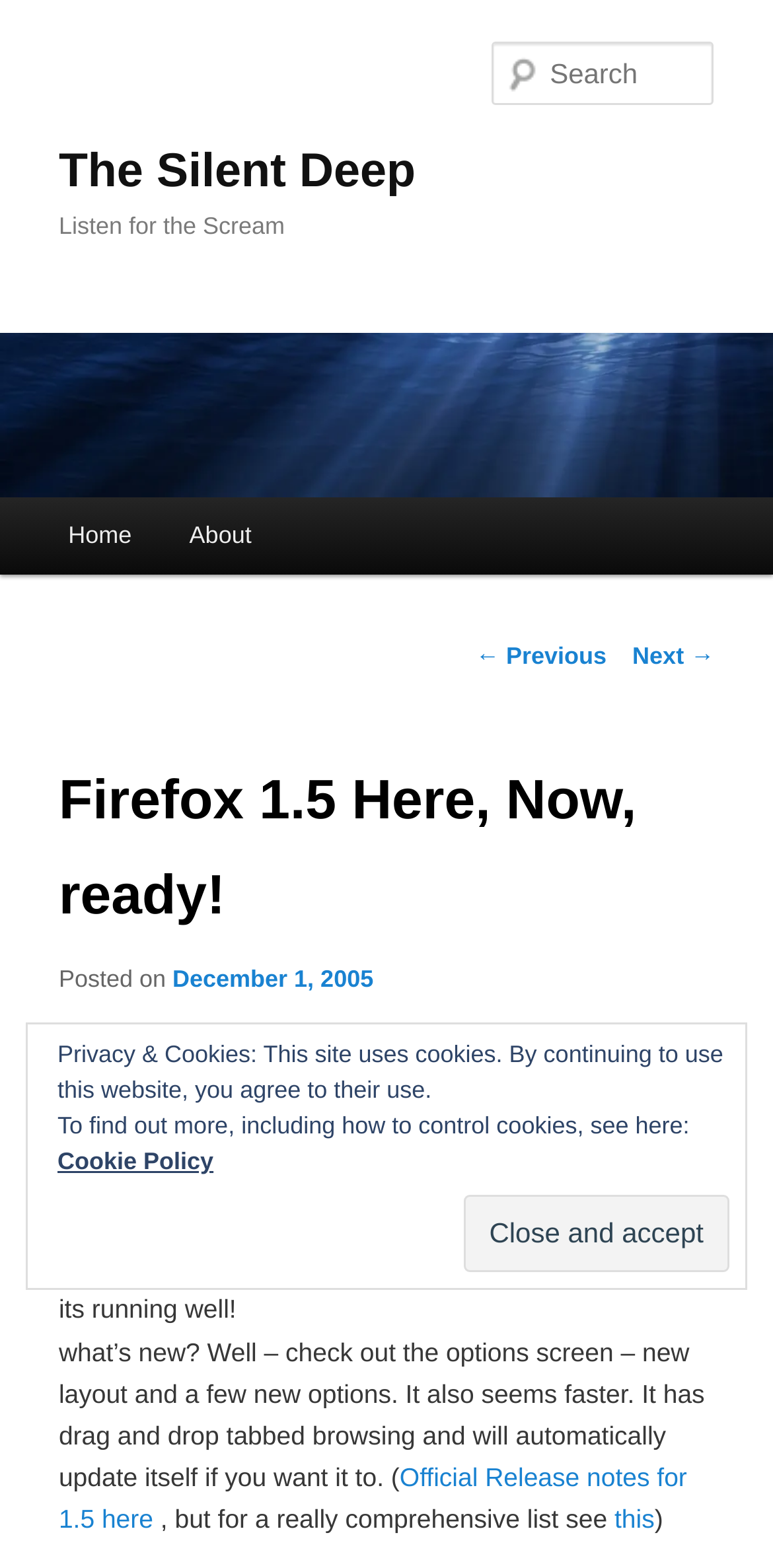Please indicate the bounding box coordinates of the element's region to be clicked to achieve the instruction: "view the image source". Provide the coordinates as four float numbers between 0 and 1, i.e., [left, top, right, bottom].

None